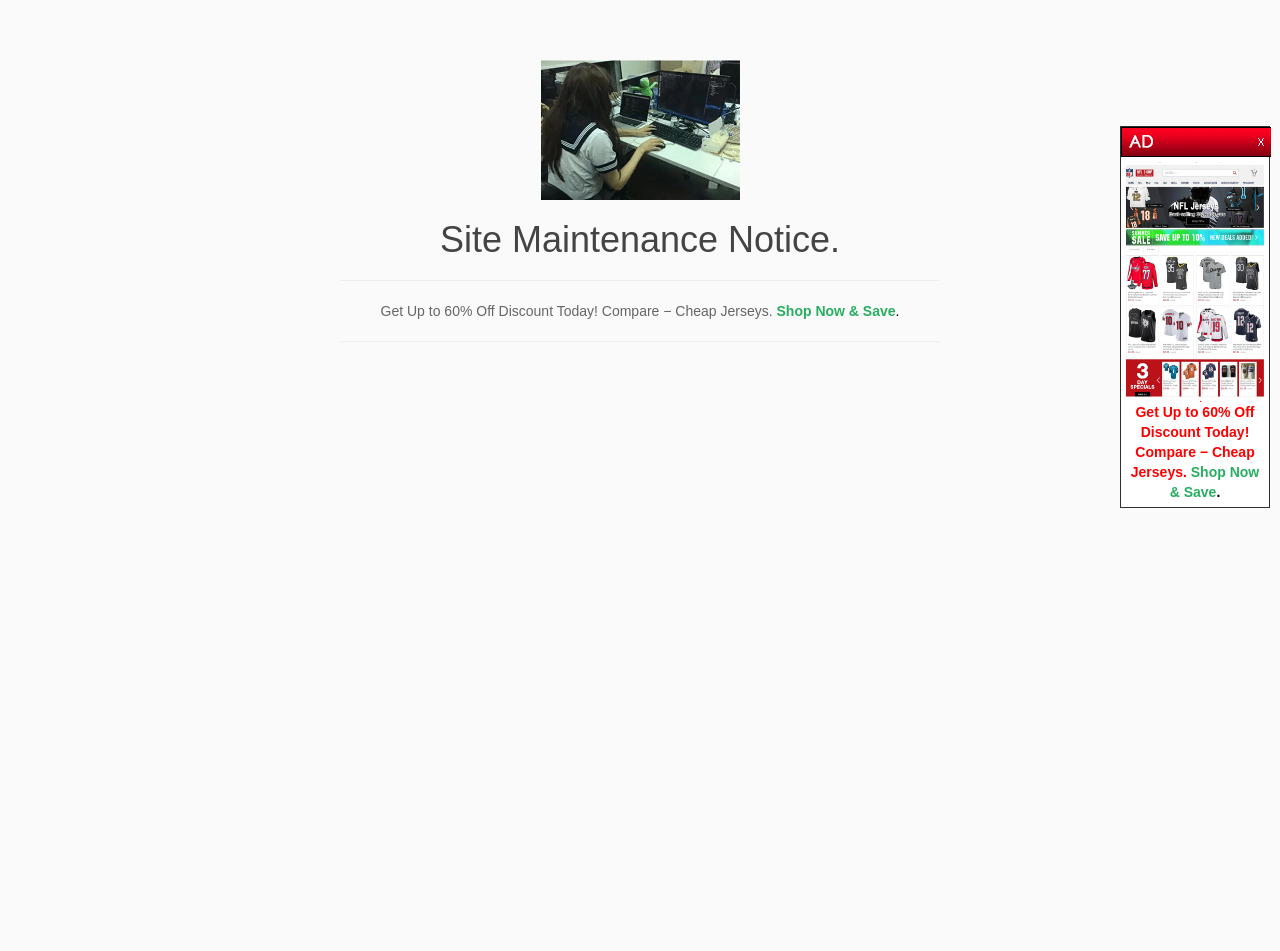Please provide a one-word or phrase answer to the question: 
What is the call-to-action on the website?

Shop Now & Save